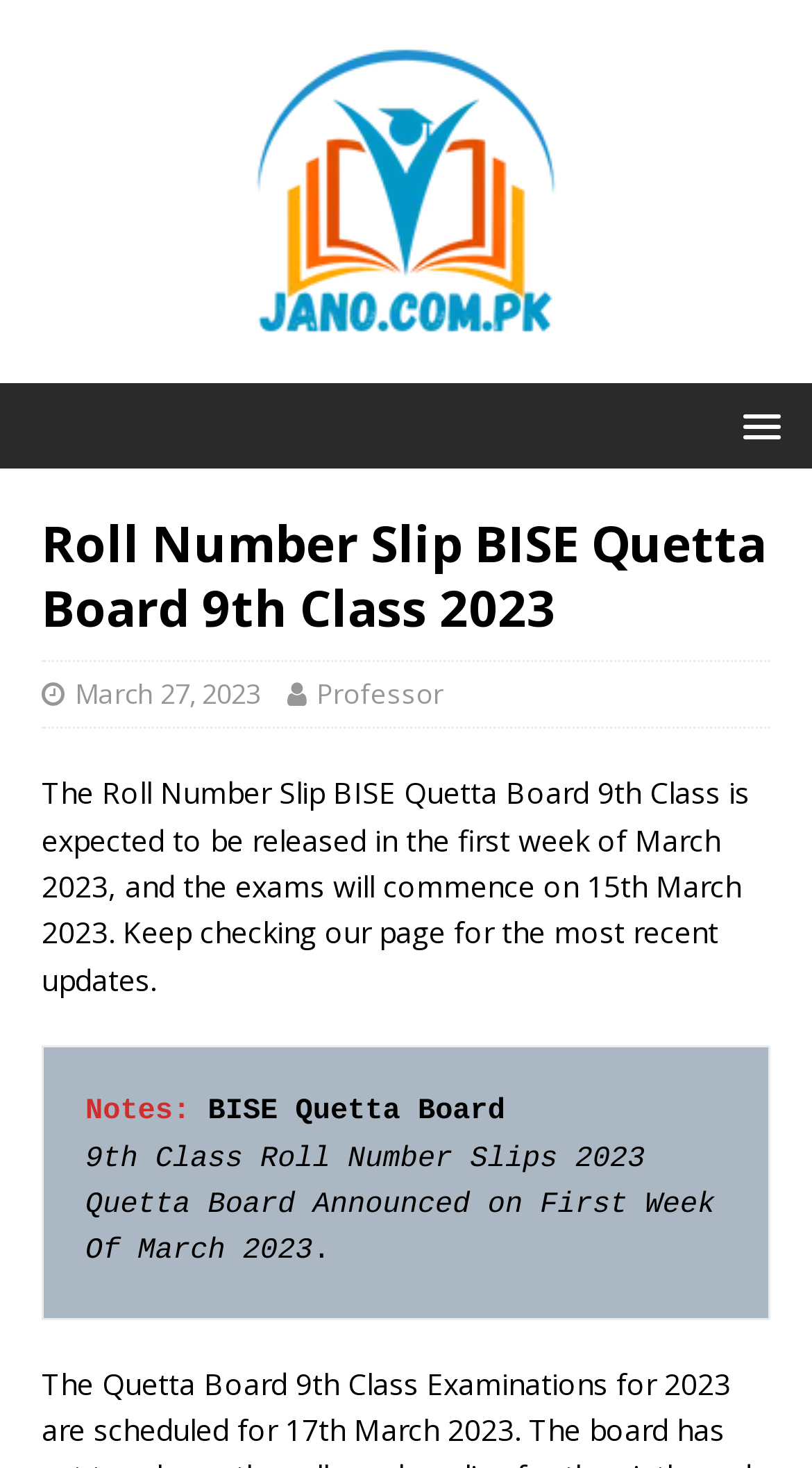With reference to the image, please provide a detailed answer to the following question: When will the 9th Class Roll Number Slips be announced?

The answer can be found in the StaticText element which states '9th Class Roll Number Slips 2023 Quetta Board Announced on First Week Of March 2023'. This text is located in the main content area of the webpage, indicating that it is a key piece of information.